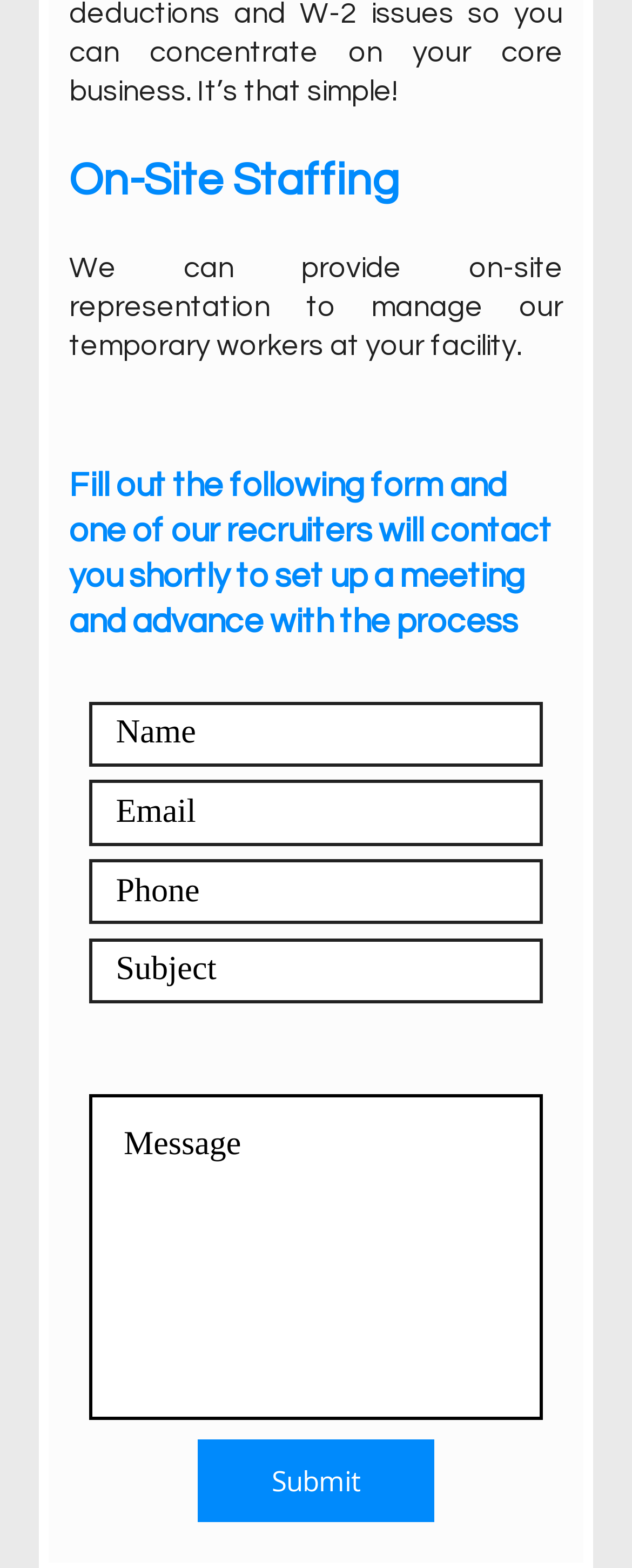Please provide a one-word or phrase answer to the question: 
How many social media links are there?

2